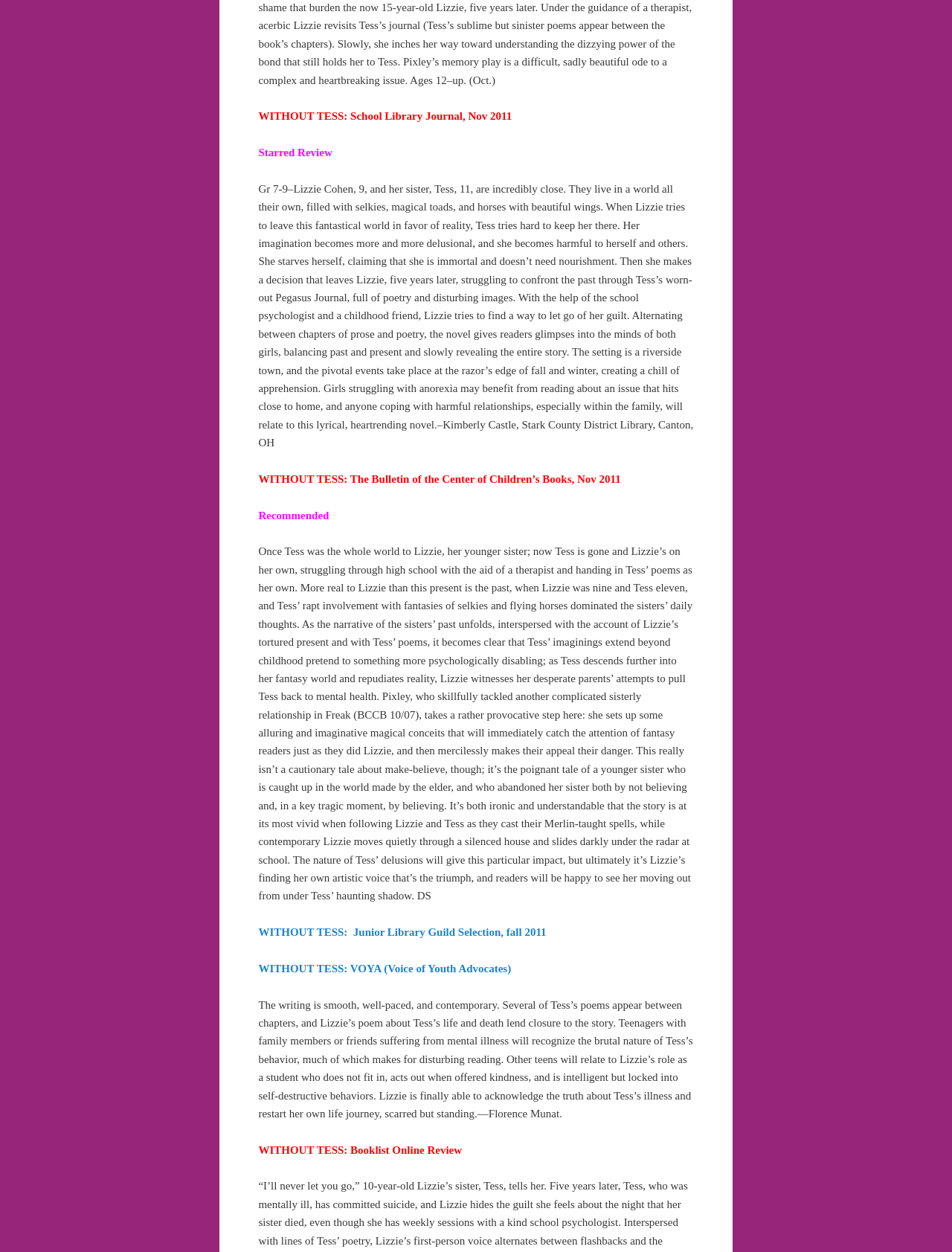Please give a succinct answer using a single word or phrase:
What is Lizzie's age when Tess tries to leave reality?

9